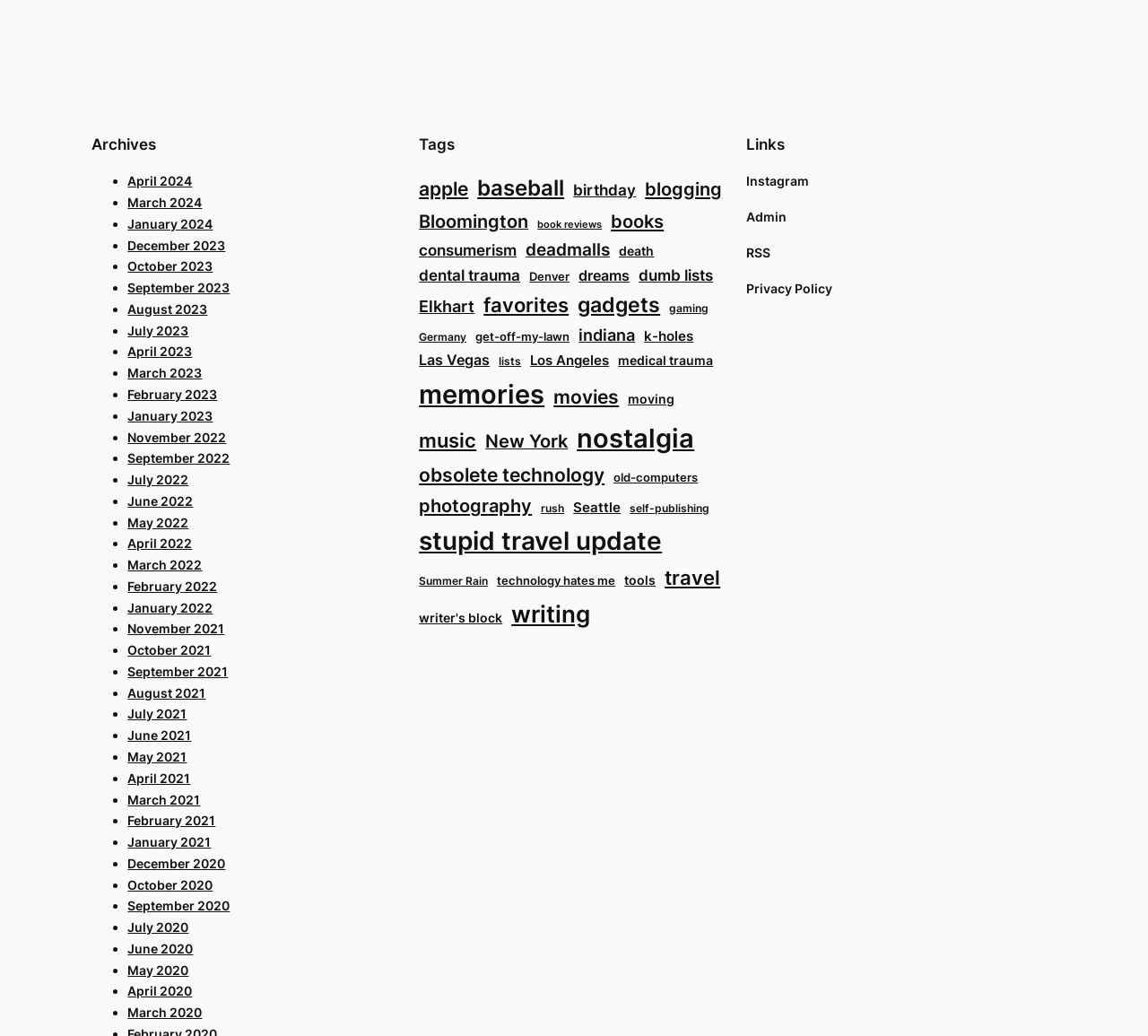Select the bounding box coordinates of the element I need to click to carry out the following instruction: "View April 2020 archives".

[0.111, 0.949, 0.167, 0.964]